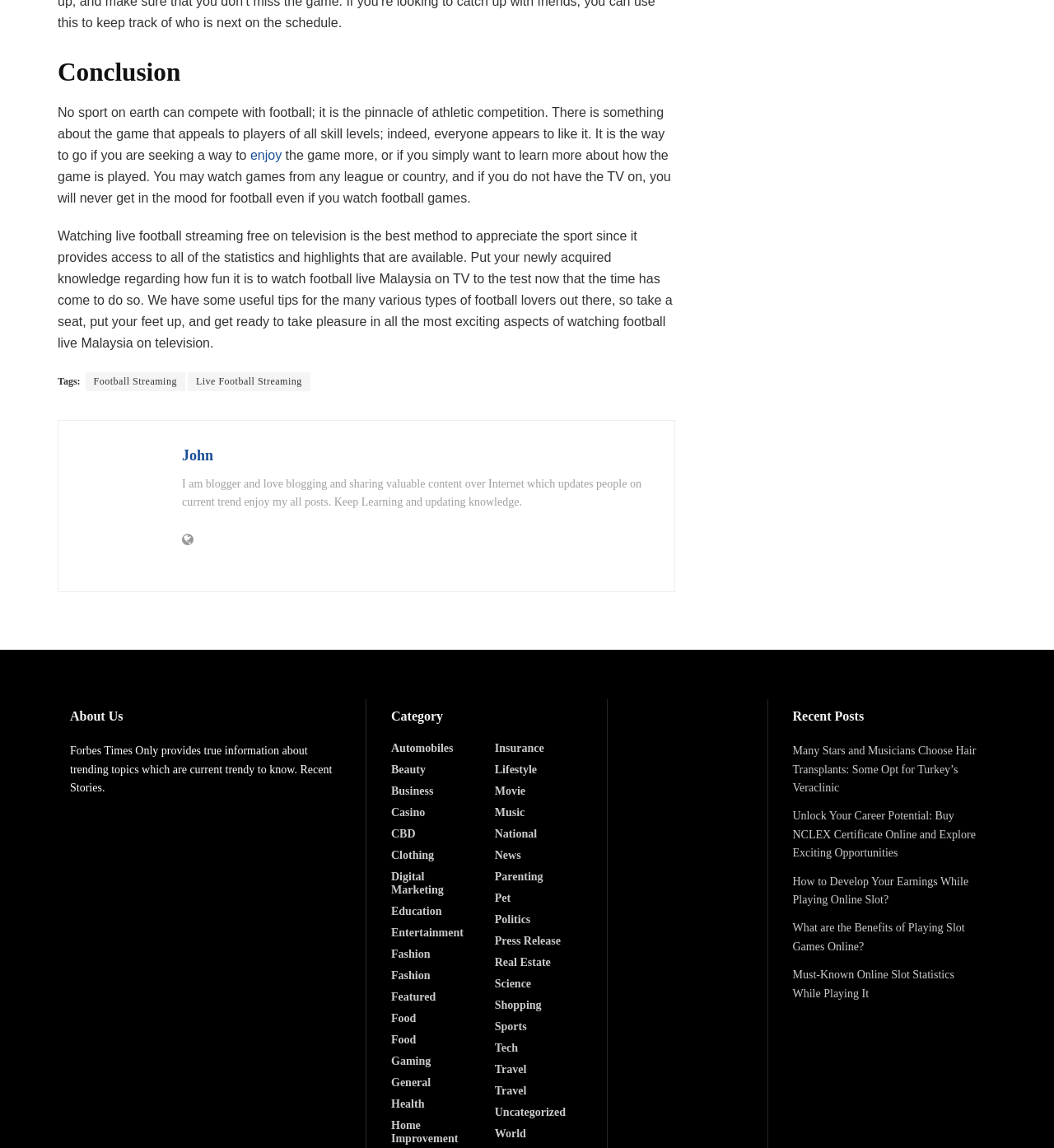Bounding box coordinates are specified in the format (top-left x, top-left y, bottom-right x, bottom-right y). All values are floating point numbers bounded between 0 and 1. Please provide the bounding box coordinate of the region this sentence describes: Live Football Streaming

[0.178, 0.325, 0.294, 0.341]